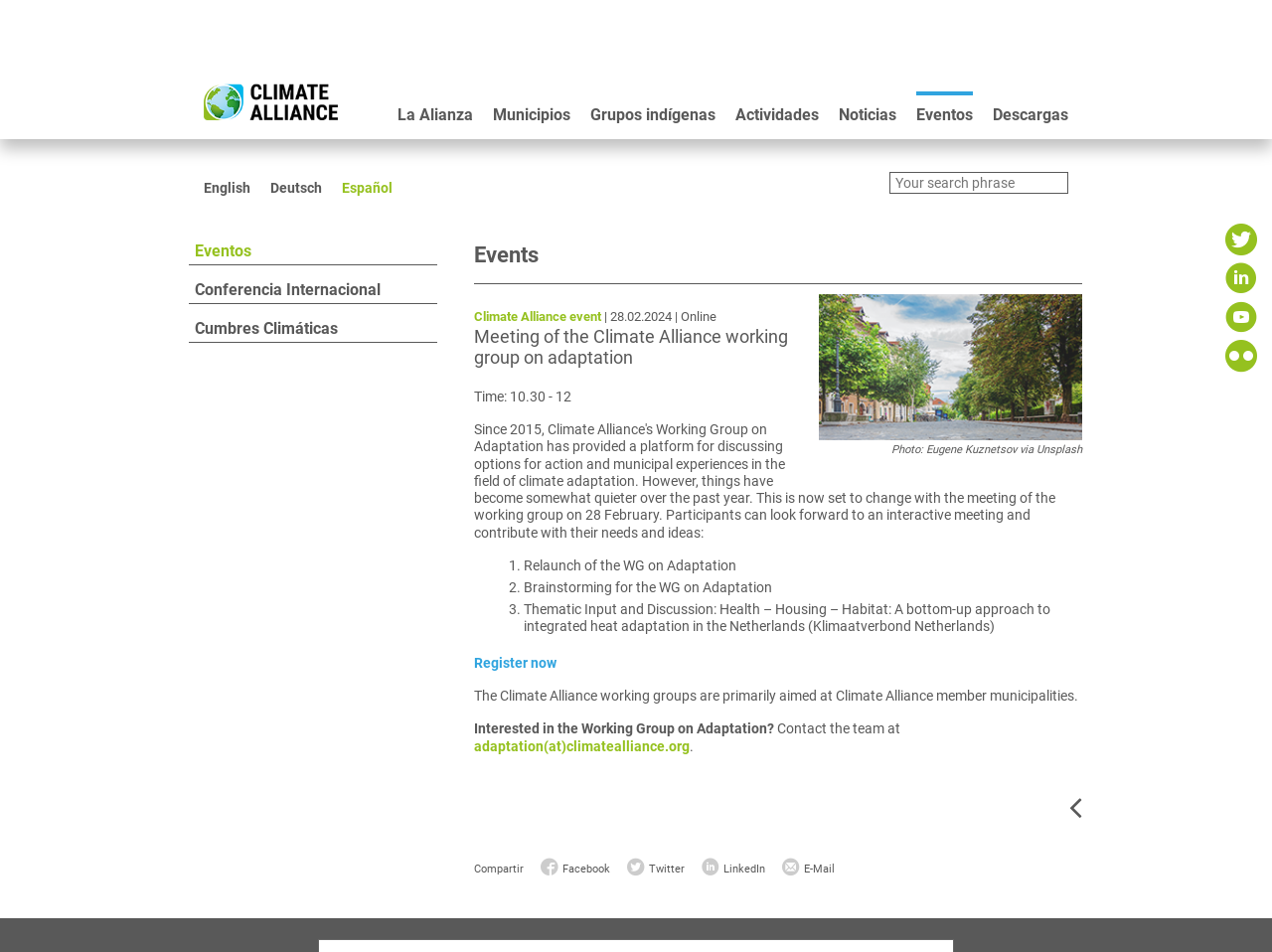Given the element description alt="Alianza del clima", predict the bounding box coordinates for the UI element in the webpage screenshot. The format should be (top-left x, top-left y, bottom-right x, bottom-right y), and the values should be between 0 and 1.

[0.16, 0.029, 0.266, 0.126]